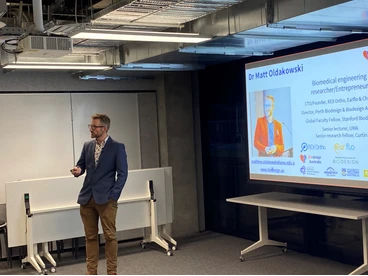Based on the image, provide a detailed and complete answer to the question: 
What is the name of the company where Dr. Oldakowski is the CTO/Founder?

The screen behind Dr. Oldakowski lists his credentials, including his roles as CTO/Founder of companies like Earflo and ChinUp, which suggests that he is the founder and chief technology officer of these companies.